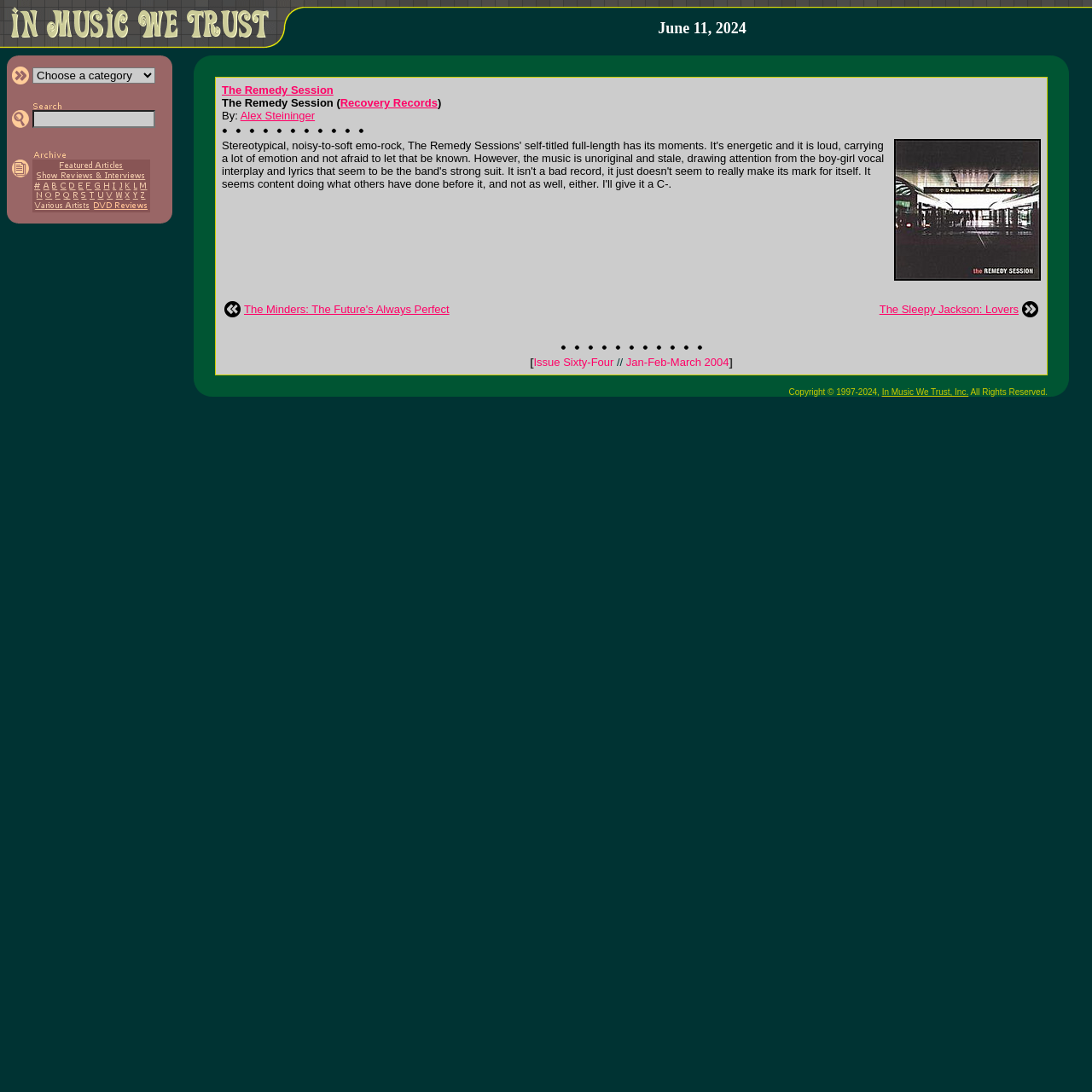Answer the question using only one word or a concise phrase: How many articles are linked to from the current page?

3